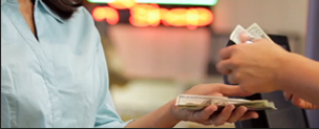Explain the image in a detailed and descriptive way.

In a bustling jewelry shop, a customer extends their hand to receive cash from the store clerk, who plays a vital role in the transaction. The customer, dressed in a light blue top, appears pleased as they accept a handful of bills, symbolizing a successful sale or purchase. The background suggests a vibrant atmosphere, possibly with illuminated signs displaying prices or promotions, emphasizing the lively nature of the business. This interaction showcases the personal service and trust involved in jewelry buying, highlighting the friendly engagement between the customer and the staff.